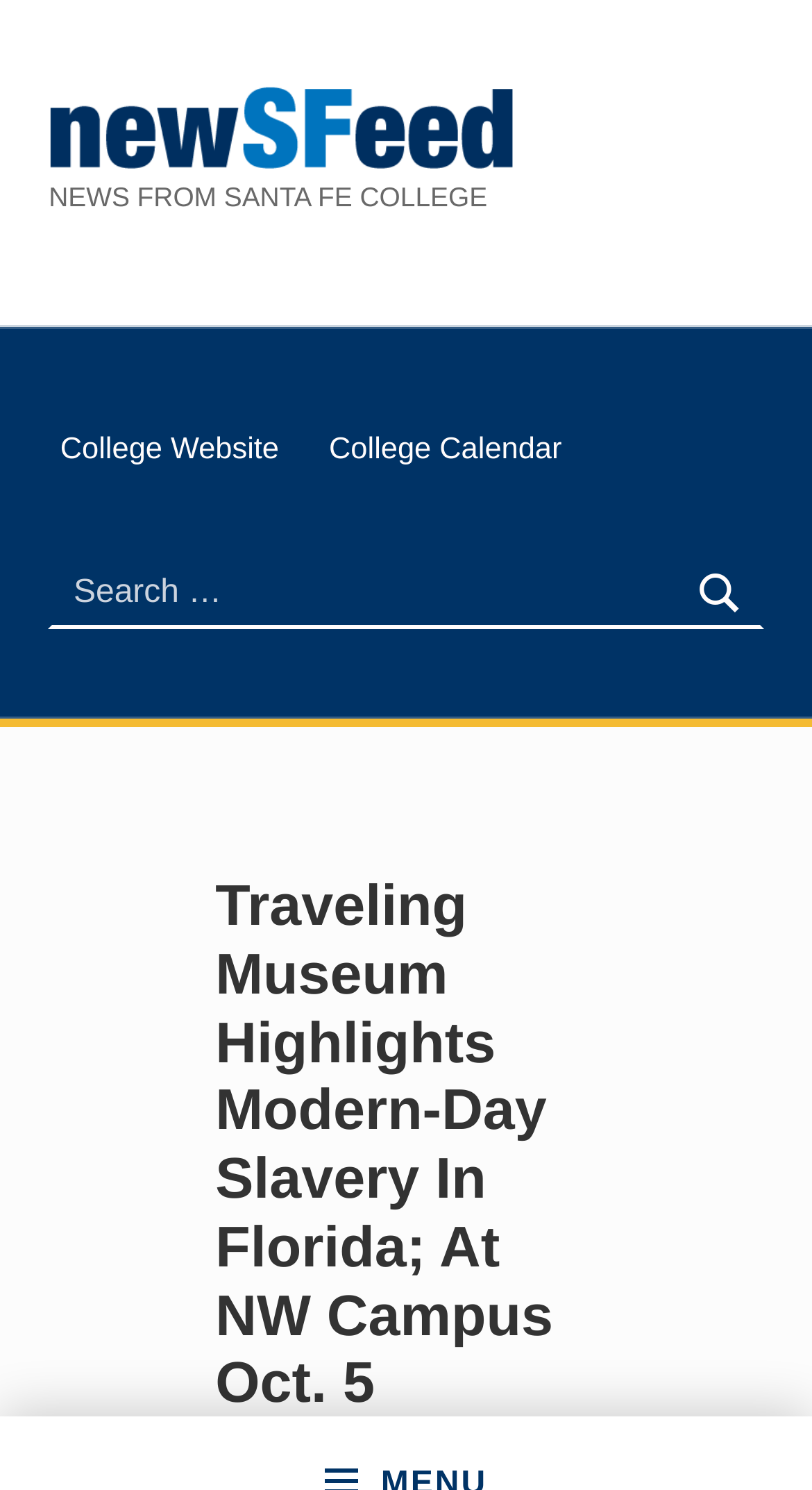What is the purpose of the search box?
Can you give a detailed and elaborate answer to the question?

The search box is accompanied by a StaticText element 'Search for:' and a button 'Search', indicating that the purpose of the search box is to search the website.